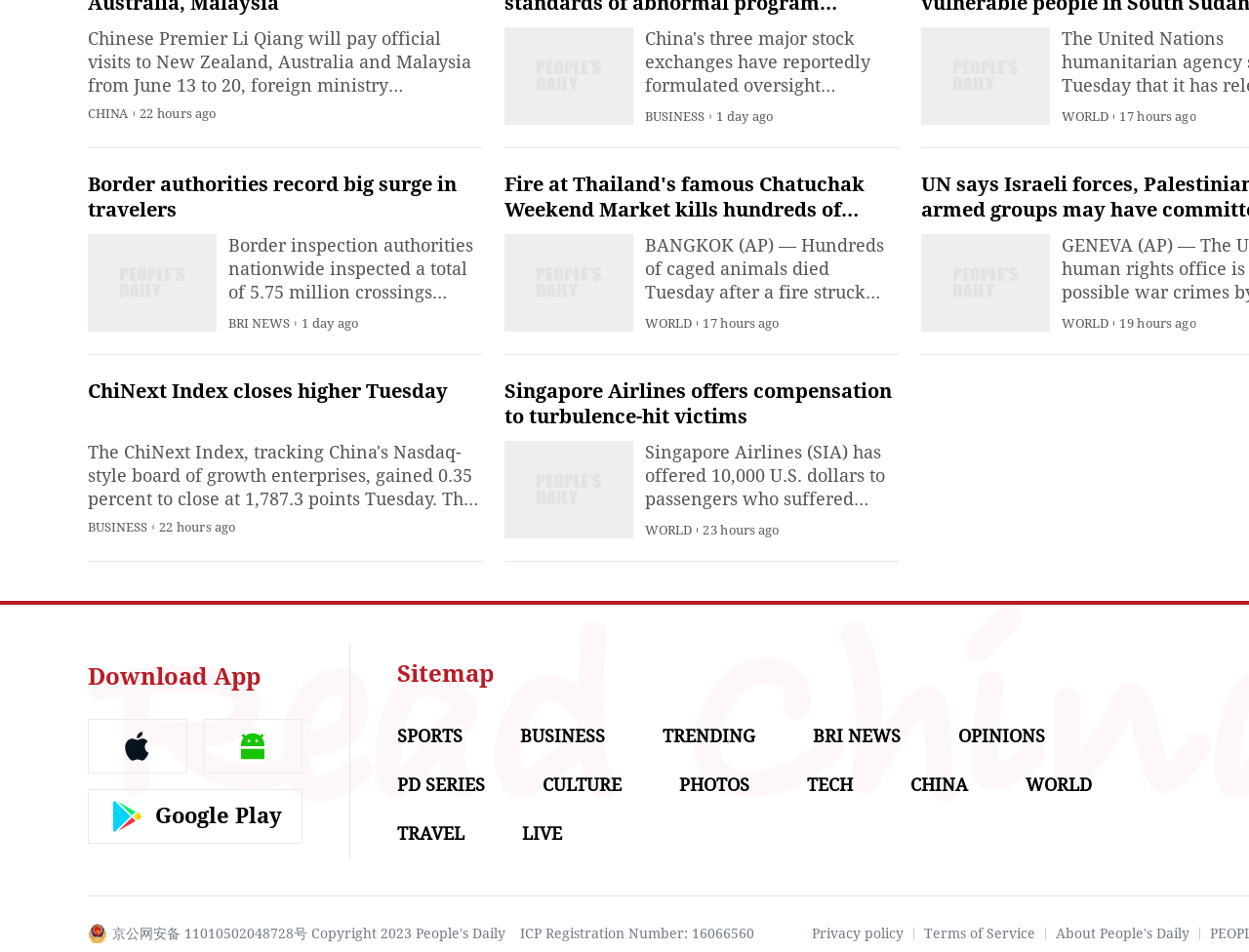Please identify the coordinates of the bounding box for the clickable region that will accomplish this instruction: "Contact Bay Valley Electric via email".

None